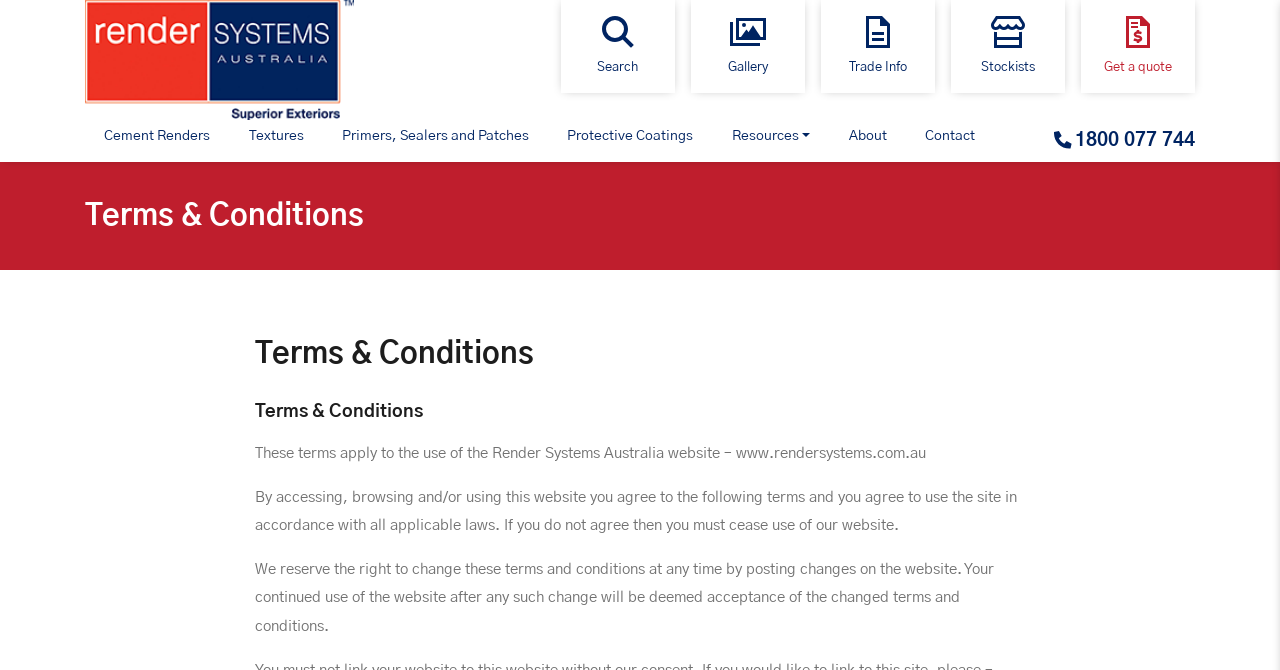Please specify the bounding box coordinates in the format (top-left x, top-left y, bottom-right x, bottom-right y), with values ranging from 0 to 1. Identify the bounding box for the UI component described as follows: Primers, Sealers and Patches

[0.265, 0.189, 0.416, 0.242]